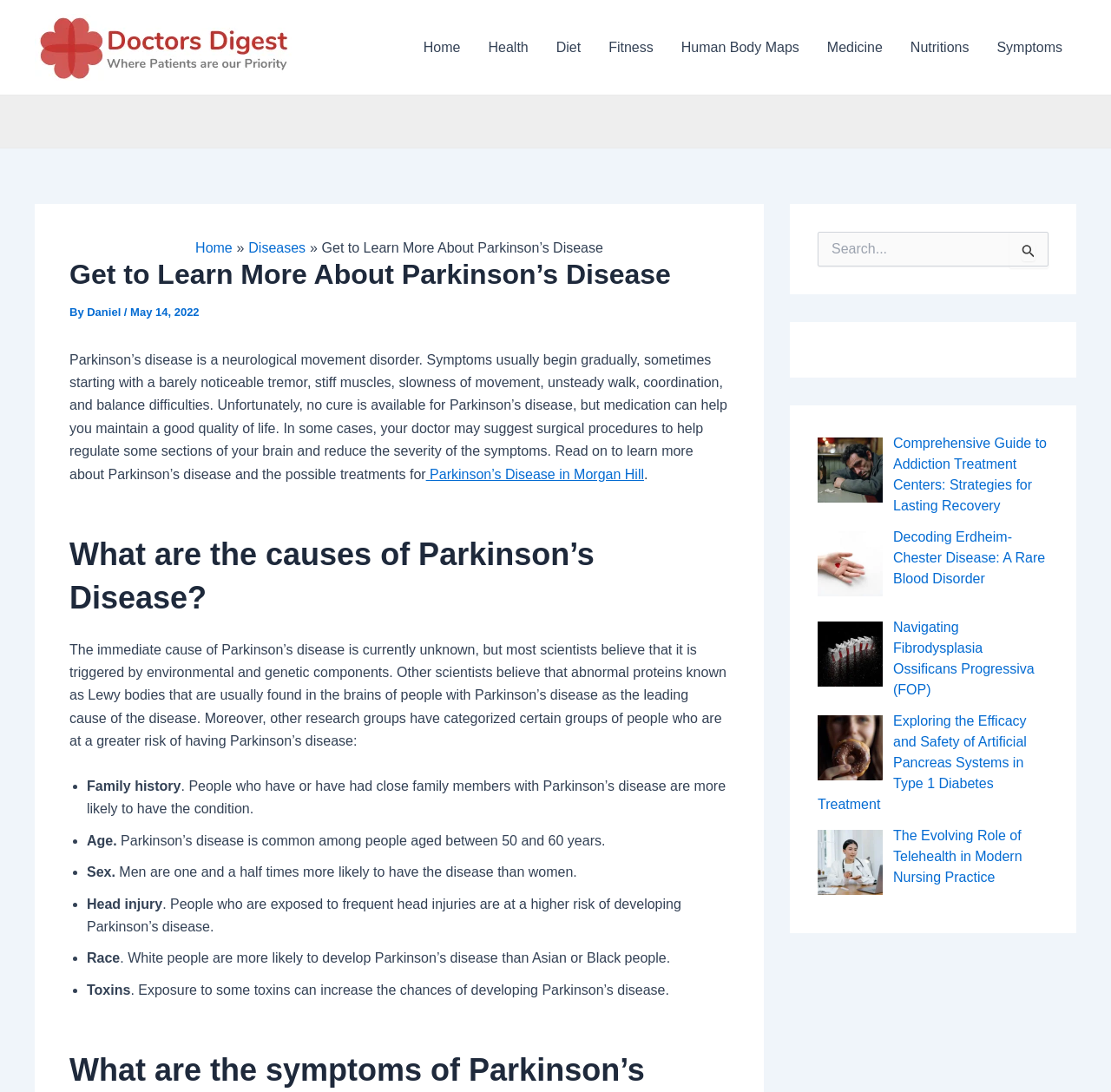Who is the author of the current article?
Please answer the question with a detailed response using the information from the screenshot.

The author of the current article is mentioned below the title of the article, where it says 'By Daniel'.